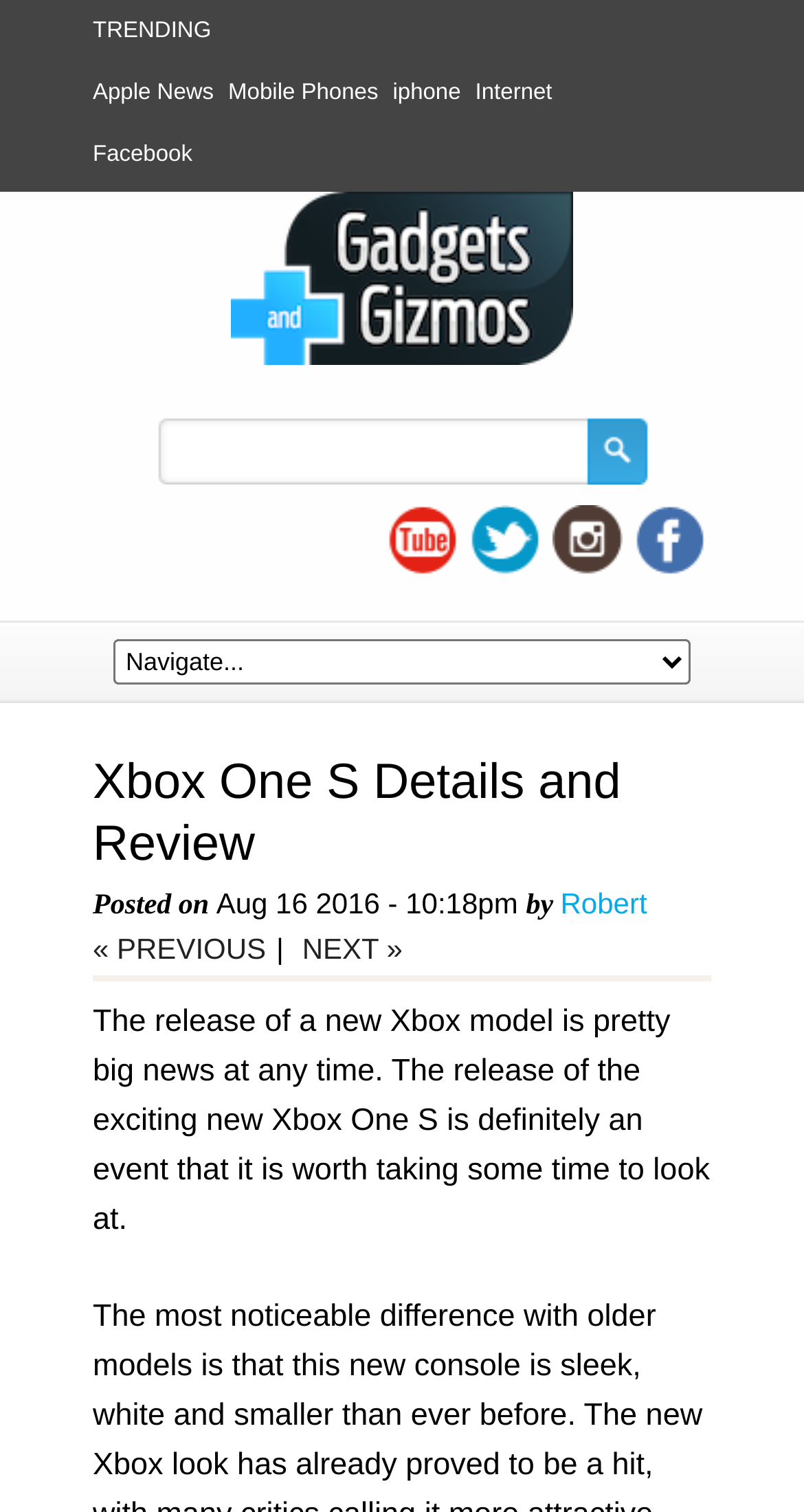From the webpage screenshot, predict the bounding box coordinates (top-left x, top-left y, bottom-right x, bottom-right y) for the UI element described here: twitter

[0.585, 0.334, 0.672, 0.38]